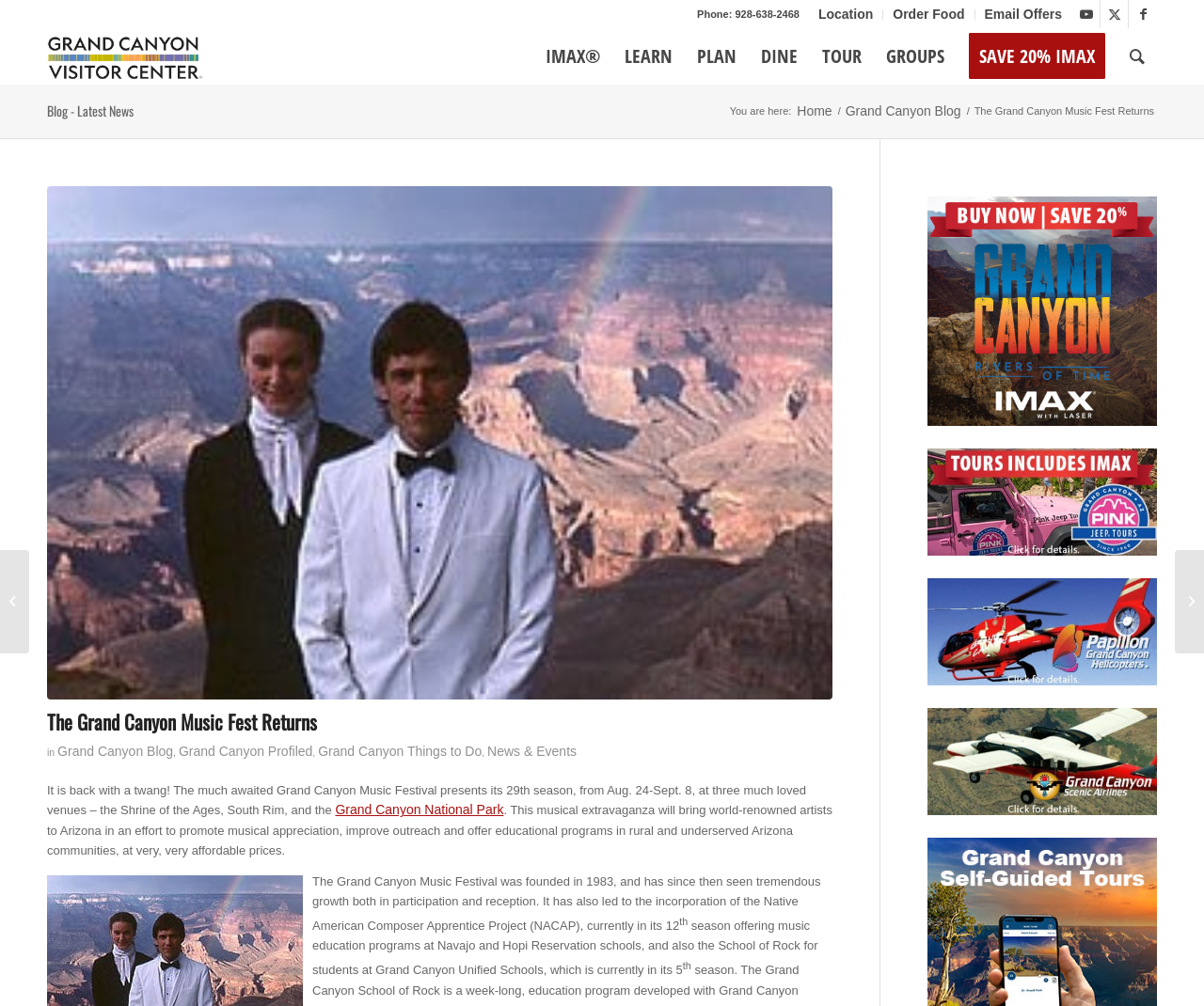Find the bounding box coordinates for the area you need to click to carry out the instruction: "Order food online". The coordinates should be four float numbers between 0 and 1, indicated as [left, top, right, bottom].

[0.742, 0.0, 0.801, 0.028]